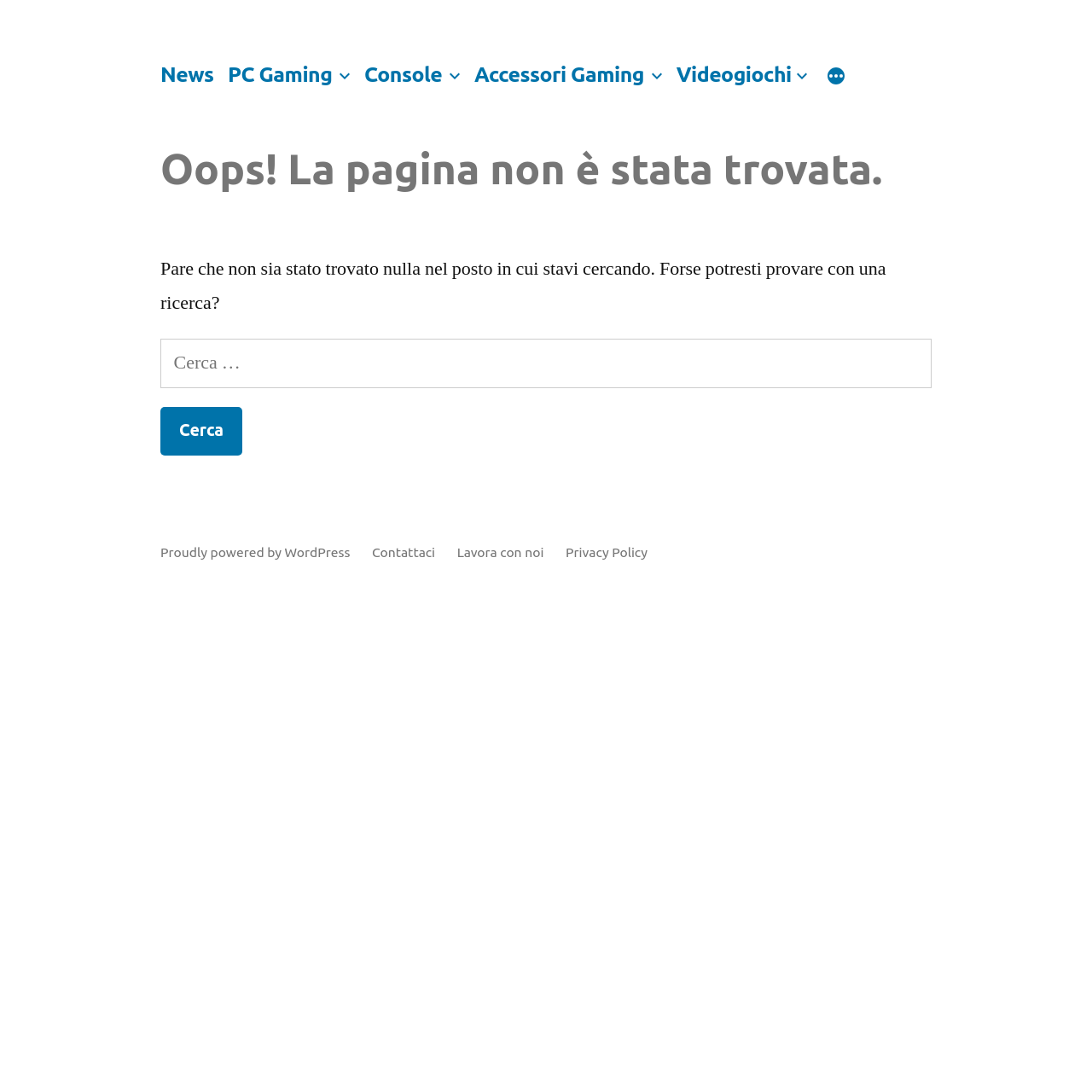Can you specify the bounding box coordinates of the area that needs to be clicked to fulfill the following instruction: "Search for something"?

[0.147, 0.31, 0.853, 0.355]